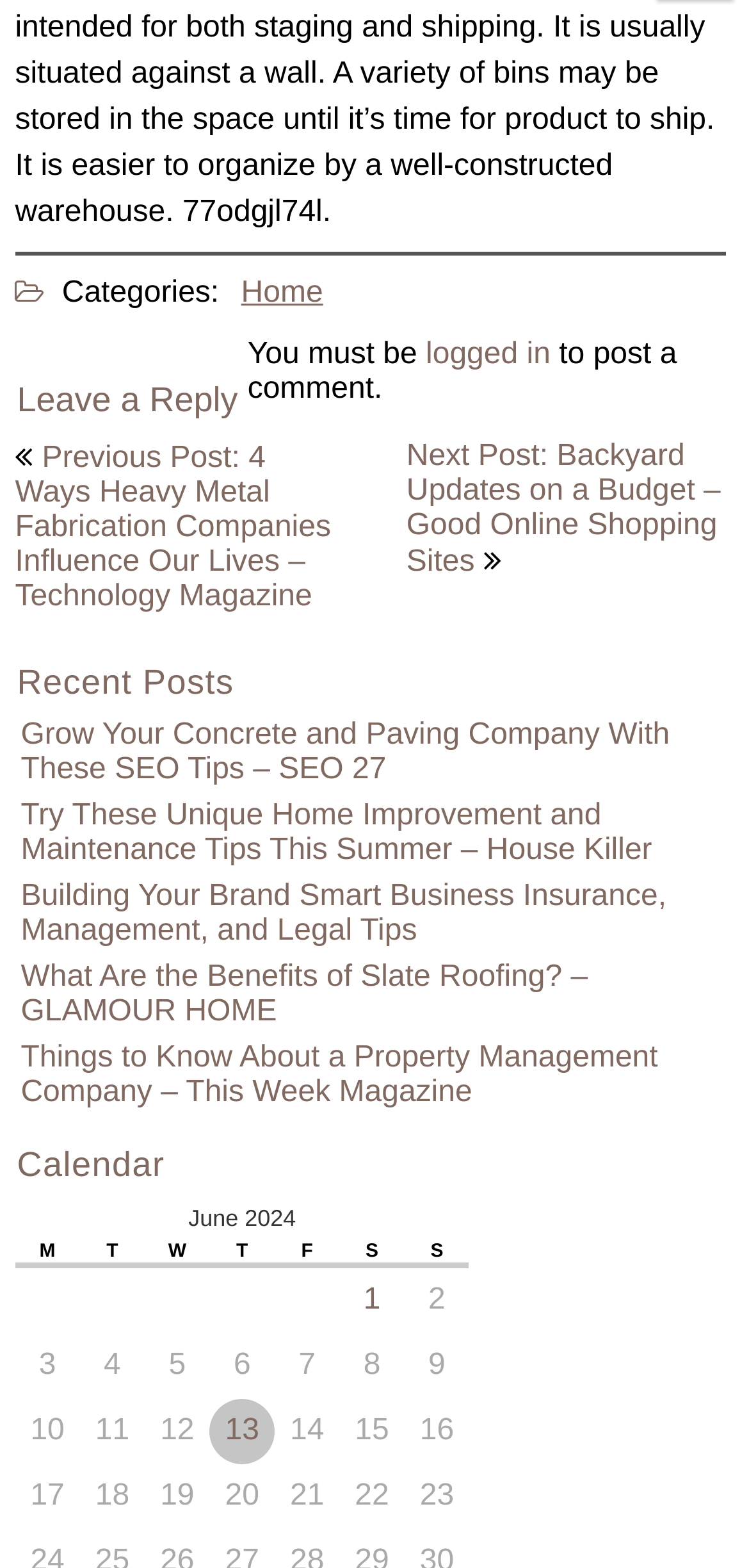Identify the coordinates of the bounding box for the element that must be clicked to accomplish the instruction: "Visit Twitter".

None